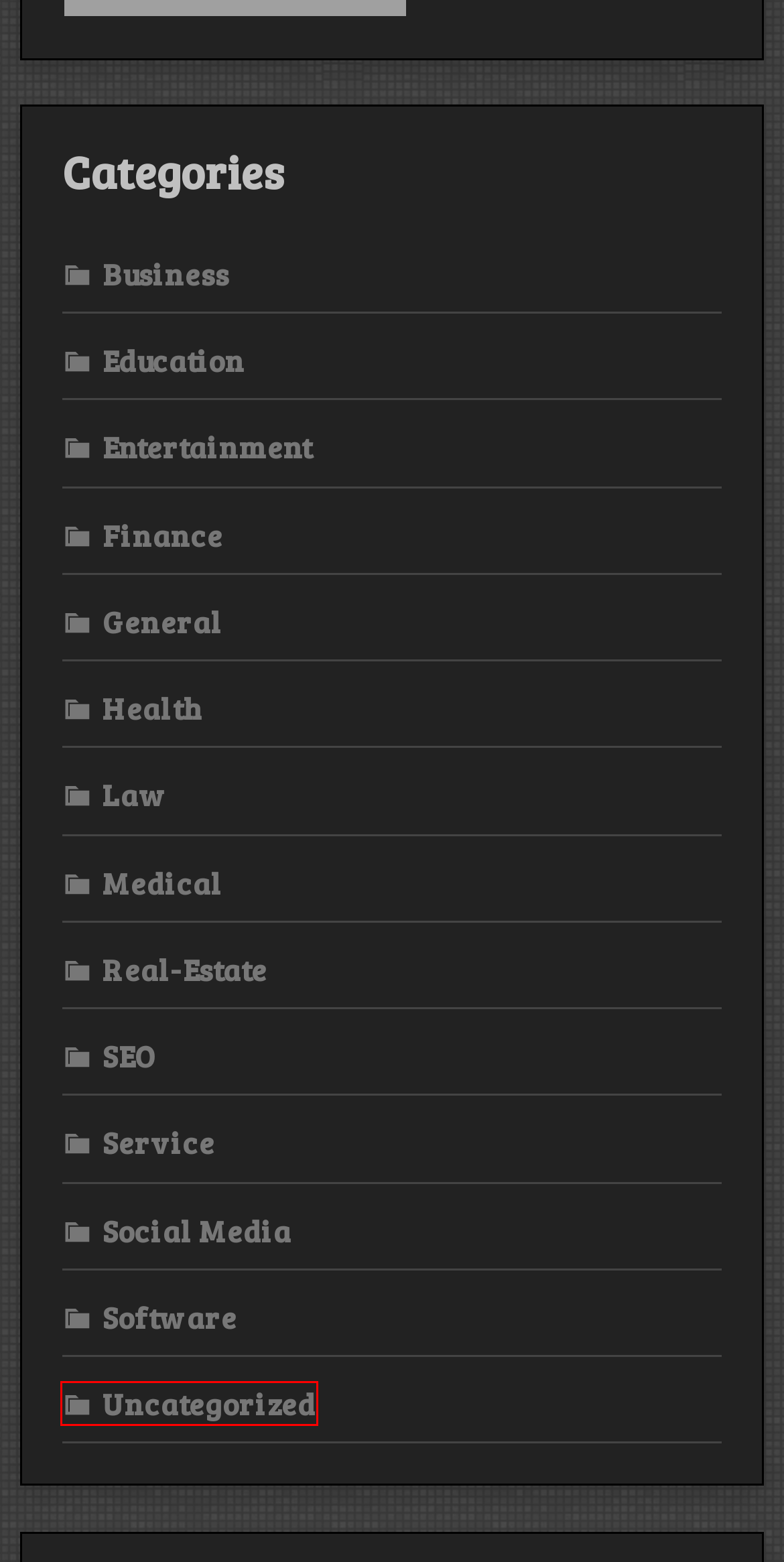You have a screenshot of a webpage with a red bounding box around a UI element. Determine which webpage description best matches the new webpage that results from clicking the element in the bounding box. Here are the candidates:
A. Law – Pretty Horses
B. Uncategorized – Pretty Horses
C. Medical – Pretty Horses
D. Finance – Pretty Horses
E. SEO – Pretty Horses
F. General – Pretty Horses
G. Entertainment – Pretty Horses
H. Business – Pretty Horses

B